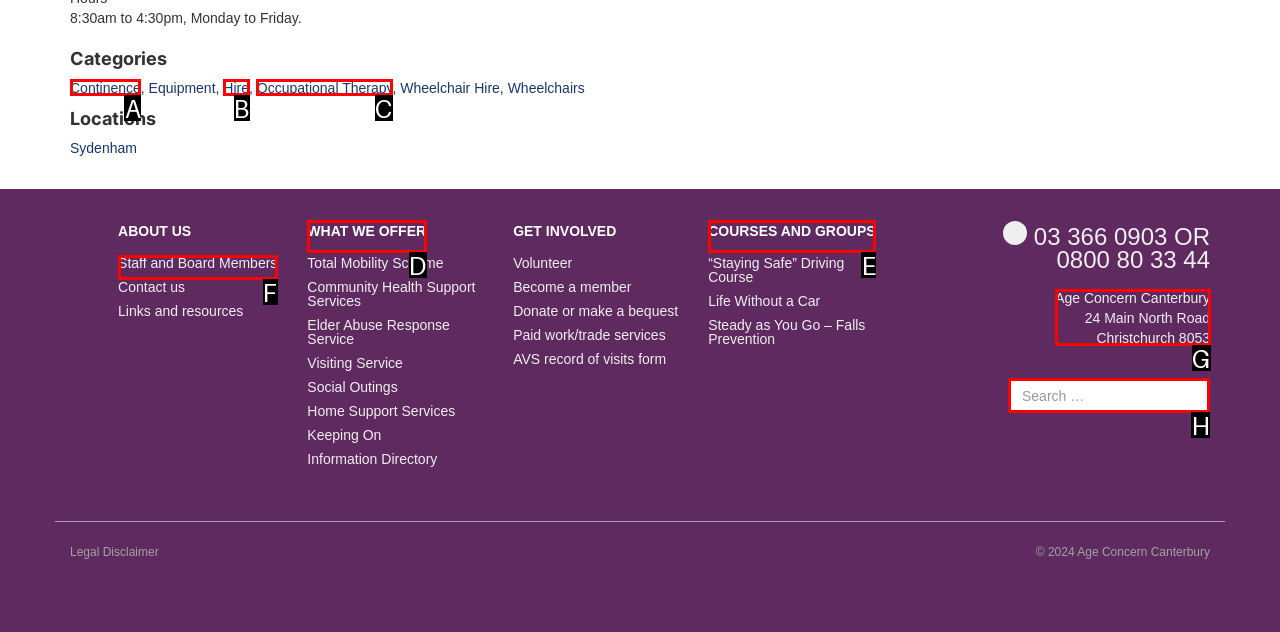To achieve the task: Search for something, indicate the letter of the correct choice from the provided options.

H